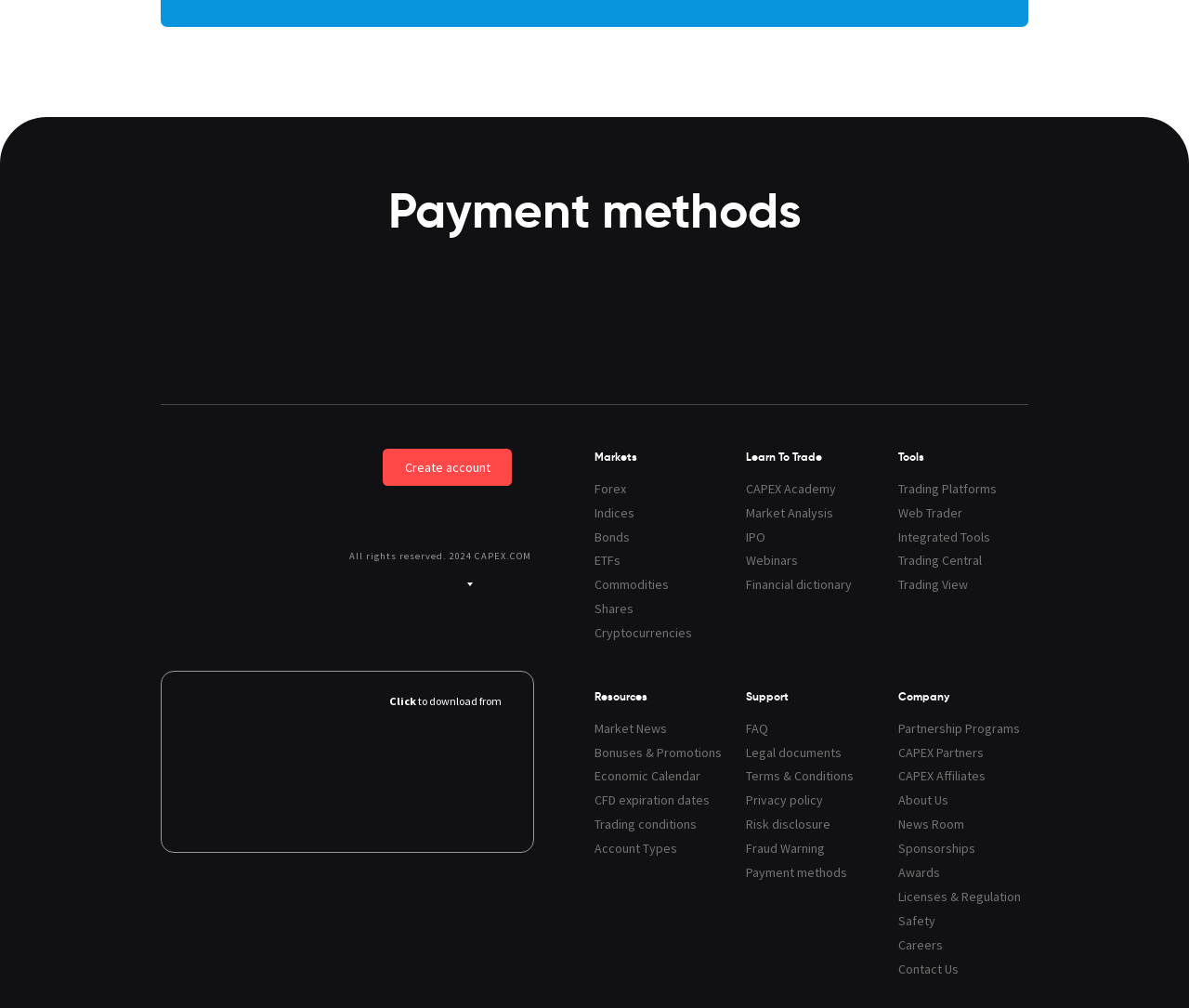Provide a brief response in the form of a single word or phrase:
What social media platforms are available?

Facebook, Instagram, LinkedIn, Twitter, YouTube